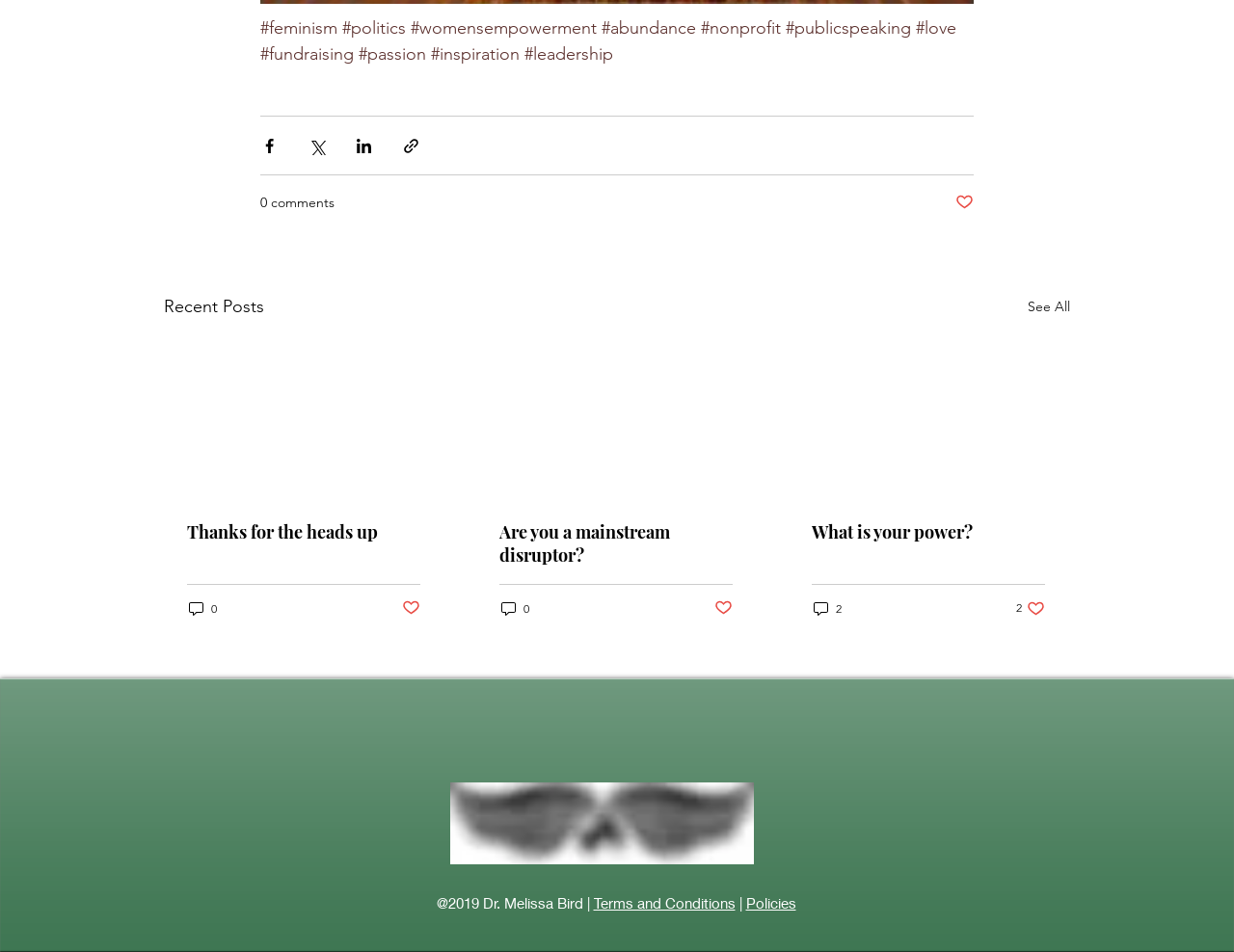Locate the bounding box coordinates of the clickable area needed to fulfill the instruction: "See all recent posts".

[0.833, 0.308, 0.867, 0.337]